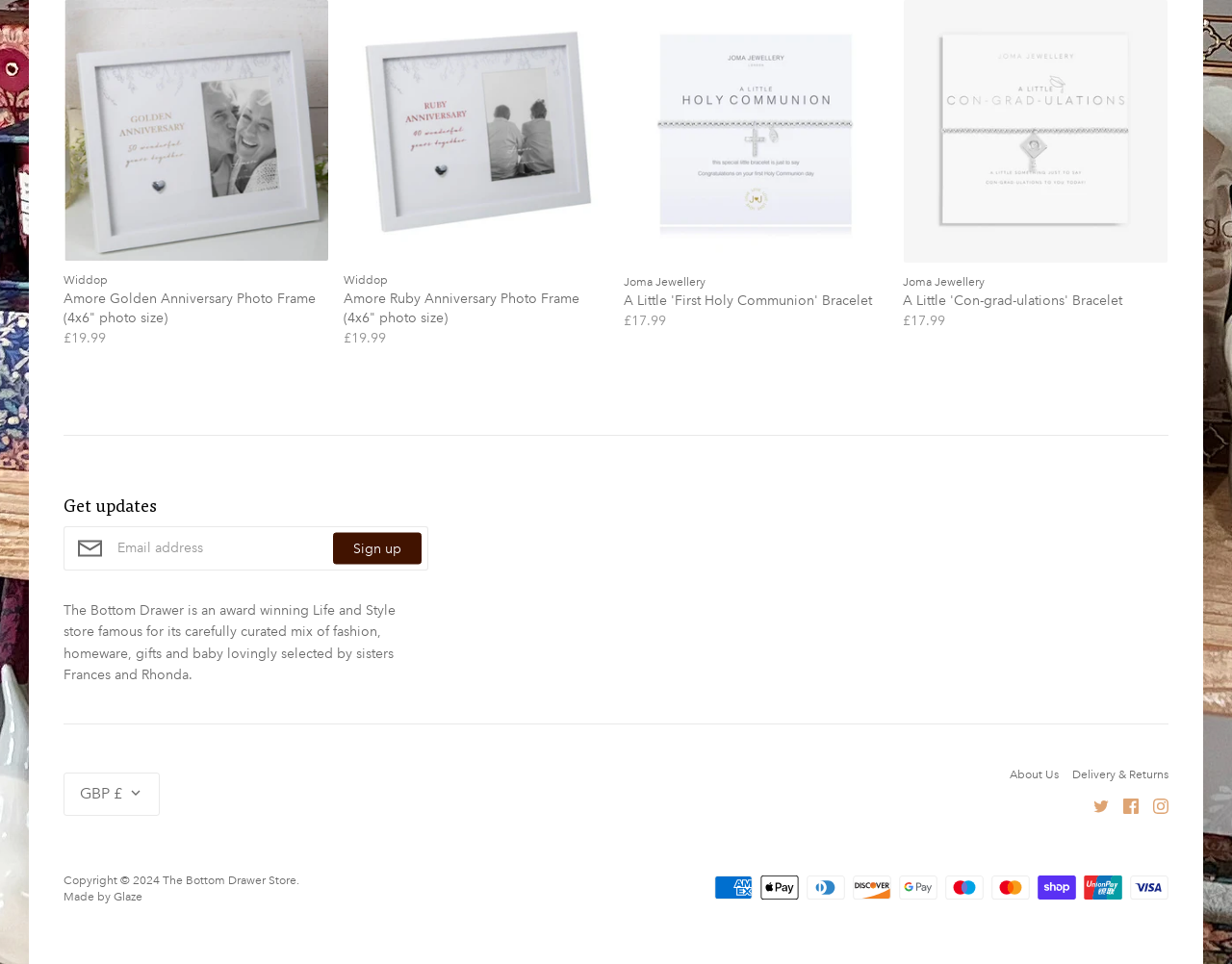What payment methods are accepted?
Look at the image and provide a detailed response to the question.

The payment methods accepted can be found in the footer section of the page. There are multiple images of payment method logos, including American Express, Apple Pay, Diners Club, and more, indicating that the store accepts a variety of payment methods.